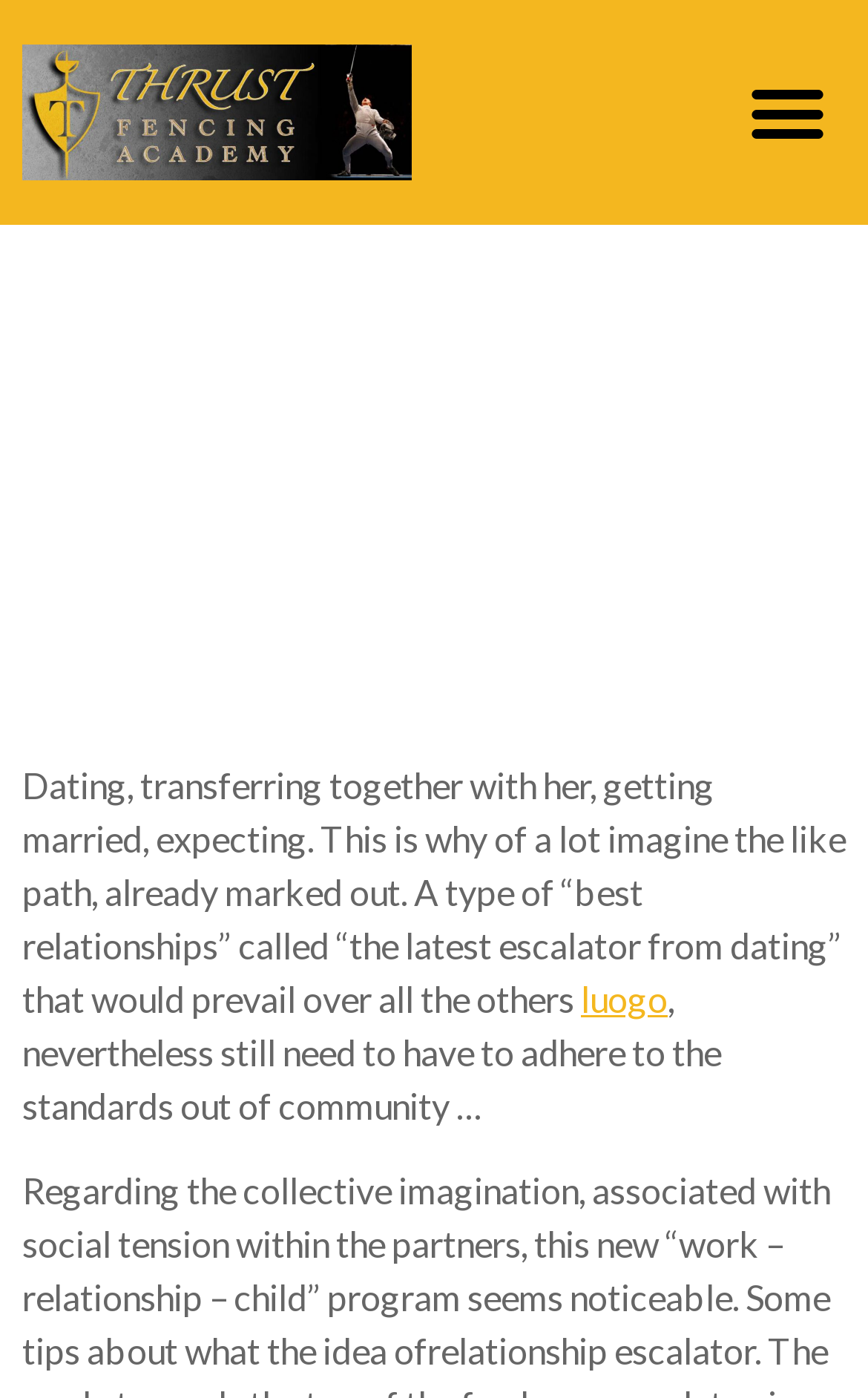What is the tone of the article?
Using the information from the image, give a concise answer in one word or a short phrase.

Critical